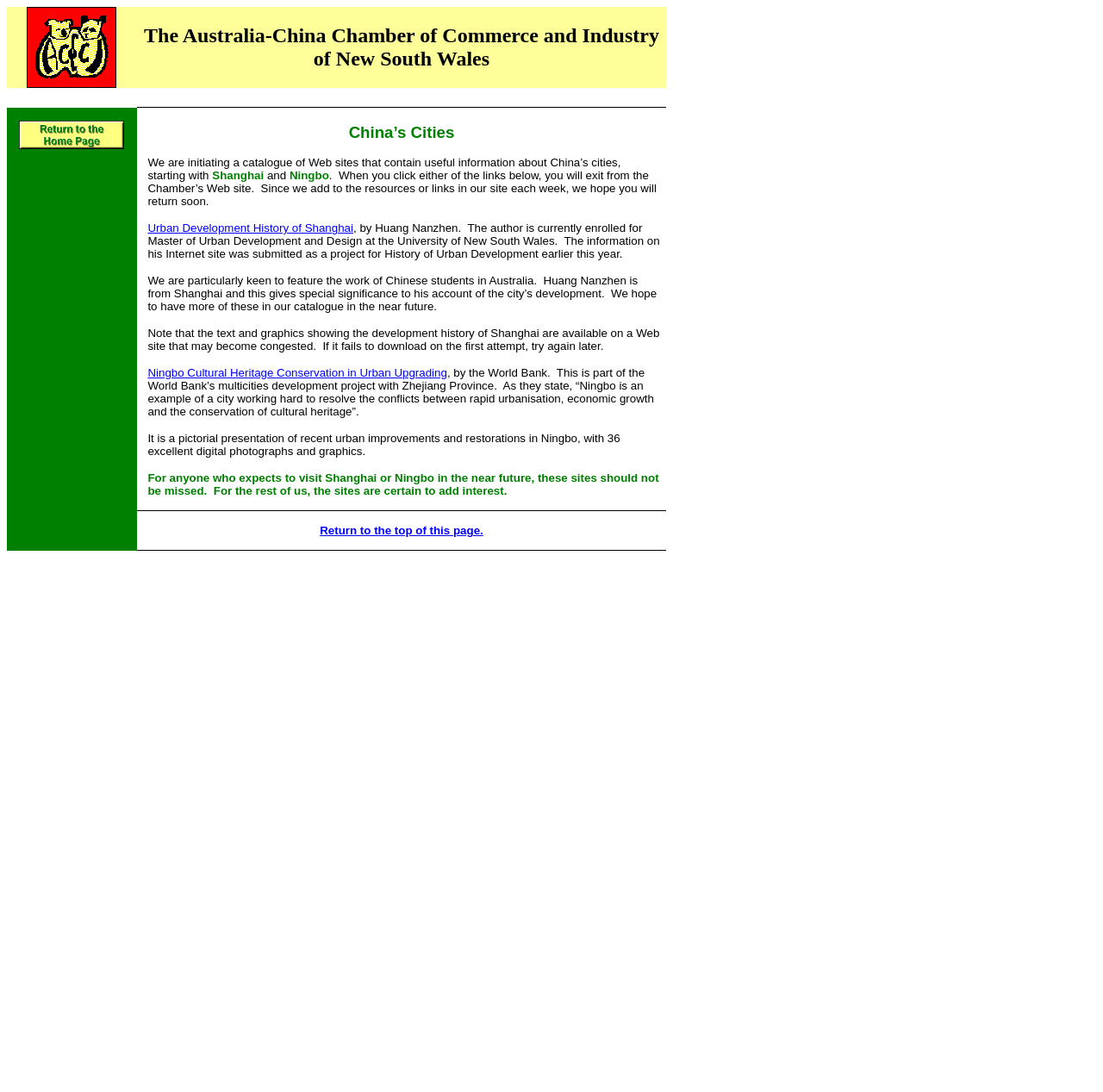What is the name of the organization on this webpage?
Please give a detailed and elaborate explanation in response to the question.

The name of the organization is found in the second LayoutTableCell element, which contains the text 'The Australia-China Chamber of Commerce and Industry of New South Wales'.